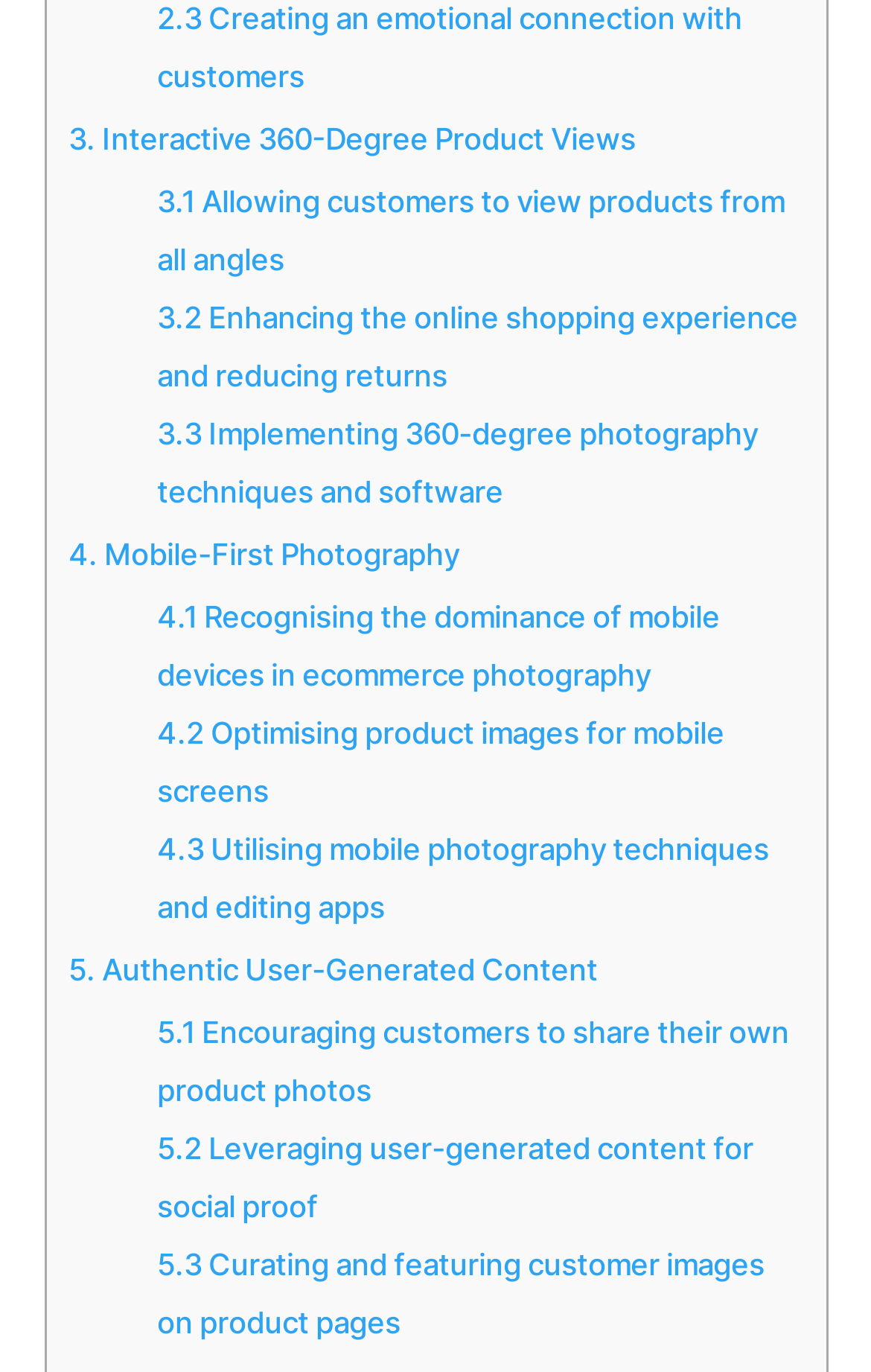Please give a one-word or short phrase response to the following question: 
What is the purpose of curating customer images?

Feature on product pages